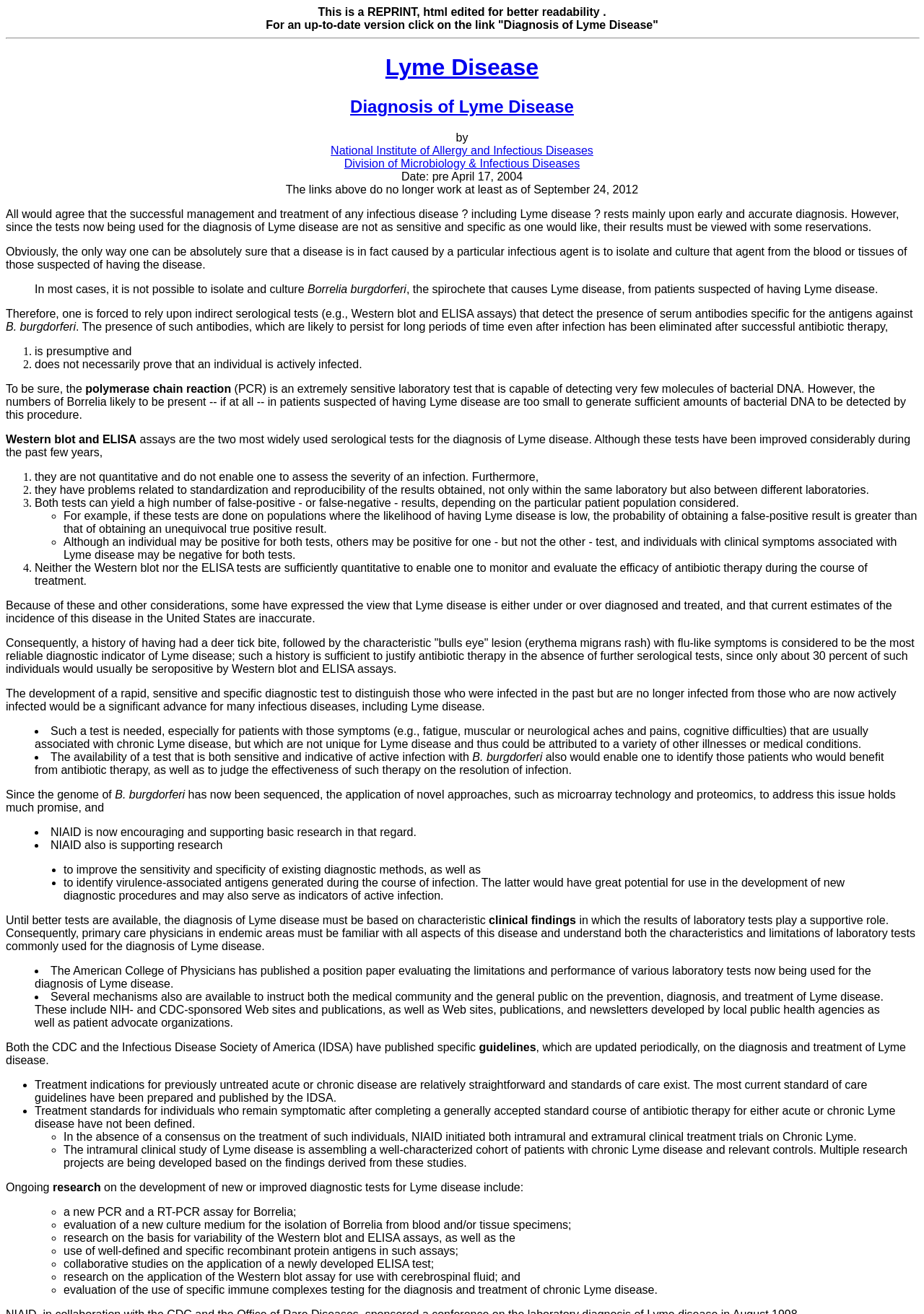What is the name of the institute mentioned on this webpage?
From the image, respond with a single word or phrase.

National Institute of Allergy and Infectious Diseases